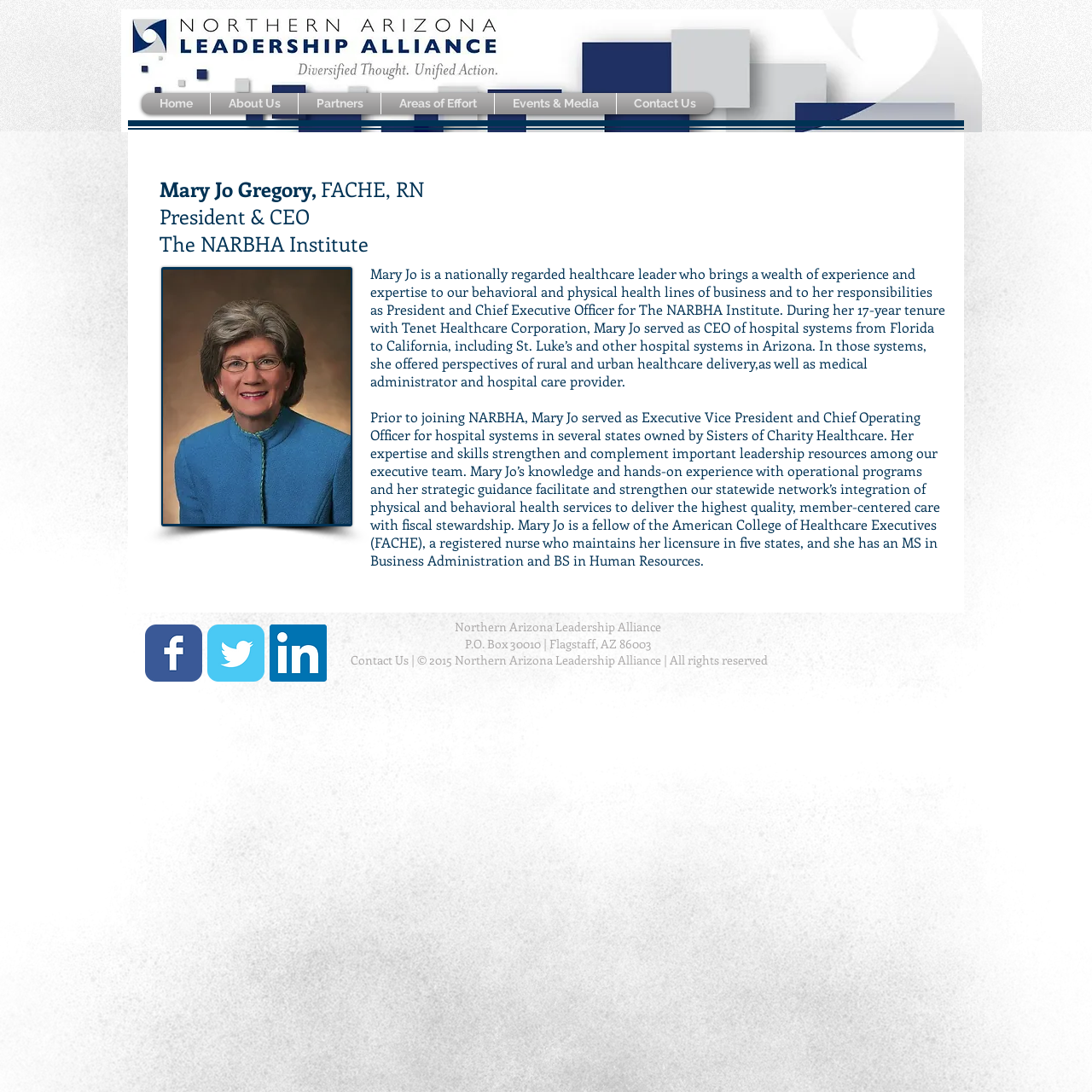Specify the bounding box coordinates (top-left x, top-left y, bottom-right x, bottom-right y) of the UI element in the screenshot that matches this description: Home

[0.134, 0.085, 0.188, 0.105]